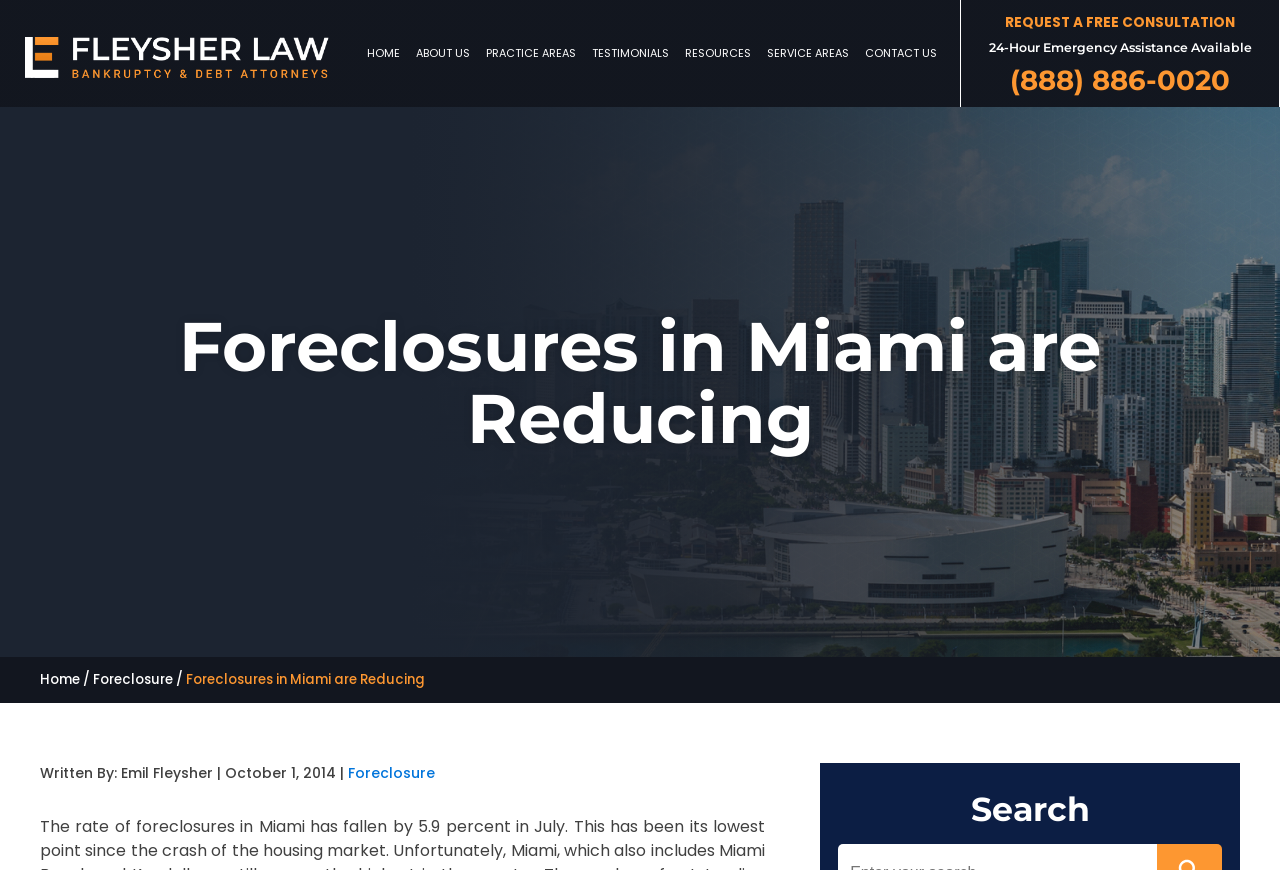Based on the description "Home", find the bounding box of the specified UI element.

[0.28, 0.051, 0.319, 0.071]